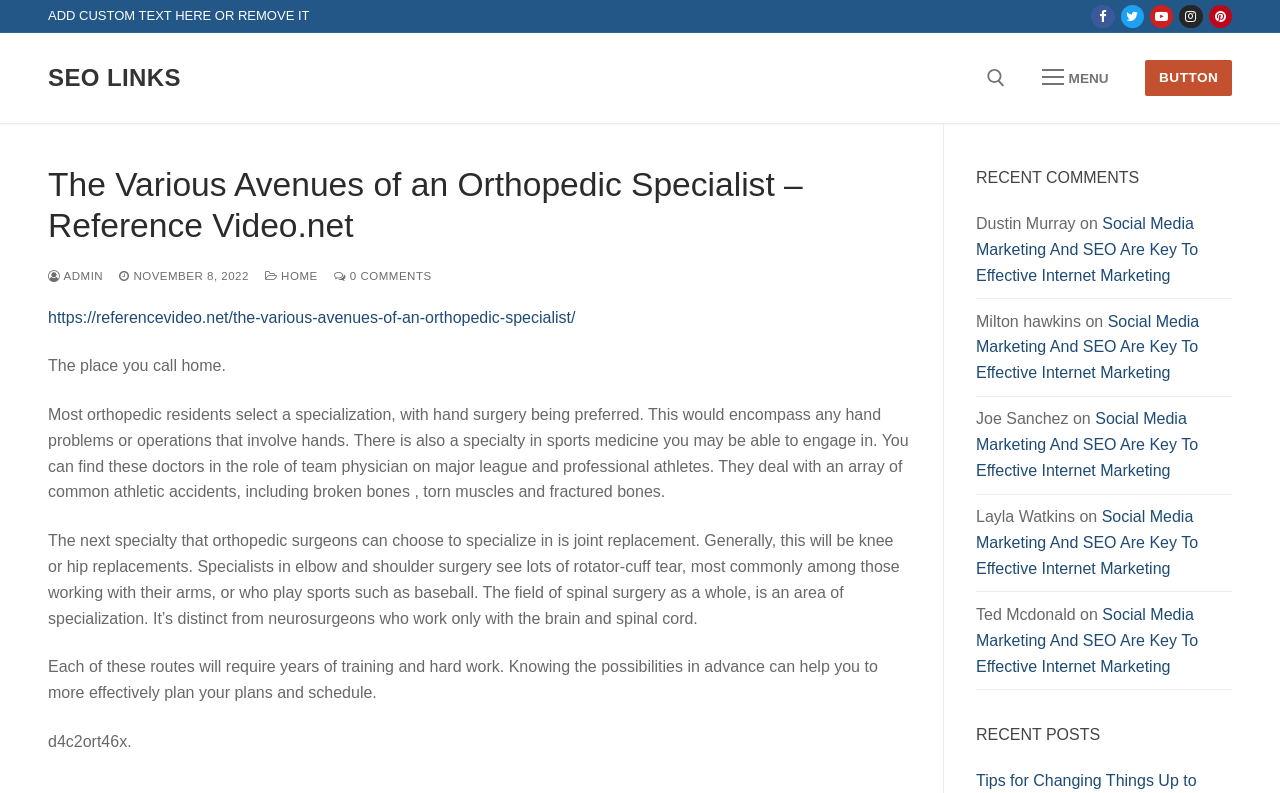Determine the coordinates of the bounding box that should be clicked to complete the instruction: "Search for something". The coordinates should be represented by four float numbers between 0 and 1: [left, top, right, bottom].

[0.578, 0.178, 0.797, 0.283]